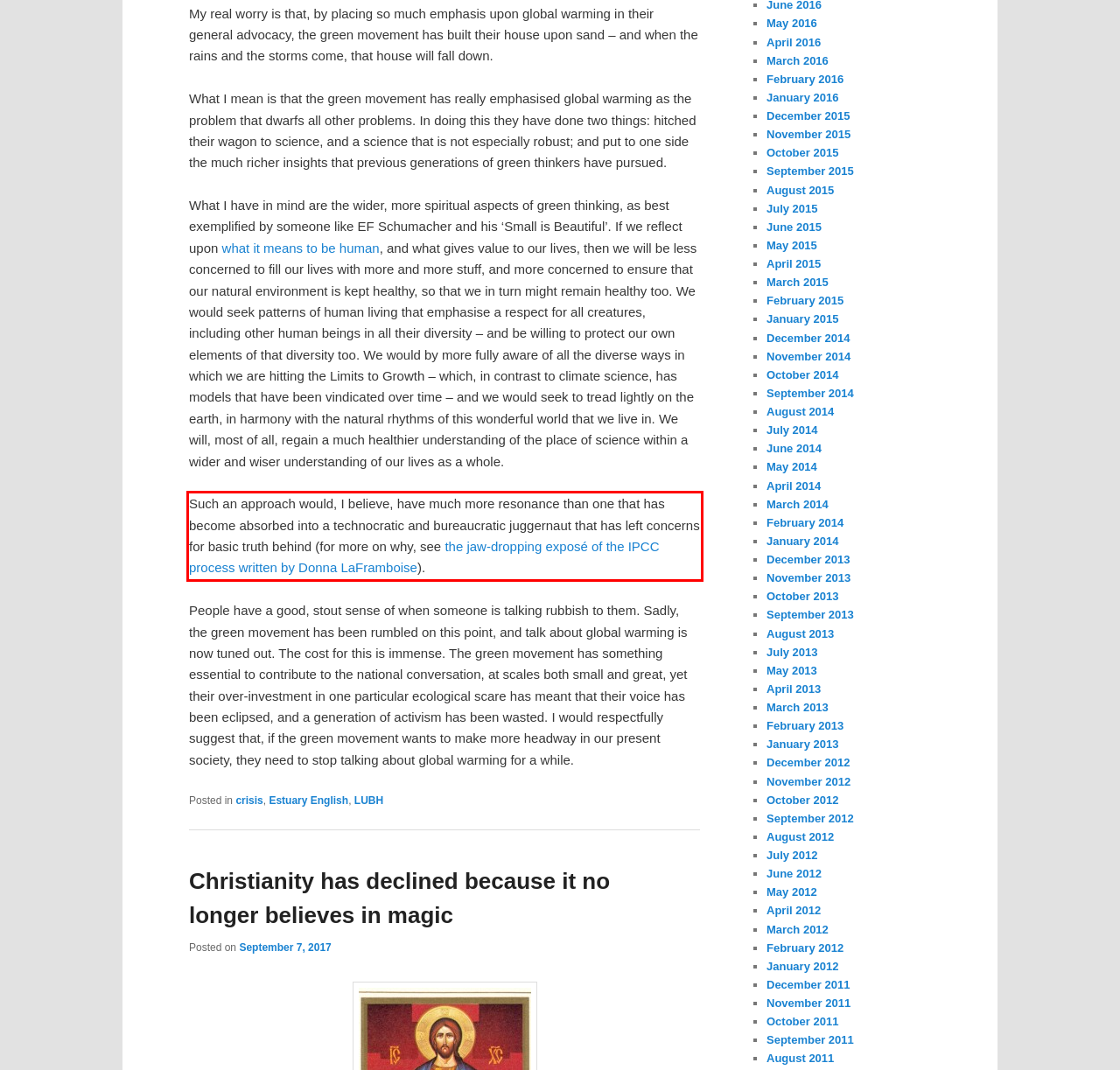Look at the screenshot of the webpage, locate the red rectangle bounding box, and generate the text content that it contains.

Such an approach would, I believe, have much more resonance than one that has become absorbed into a technocratic and bureaucratic juggernaut that has left concerns for basic truth behind (for more on why, see the jaw-dropping exposé of the IPCC process written by Donna LaFramboise).